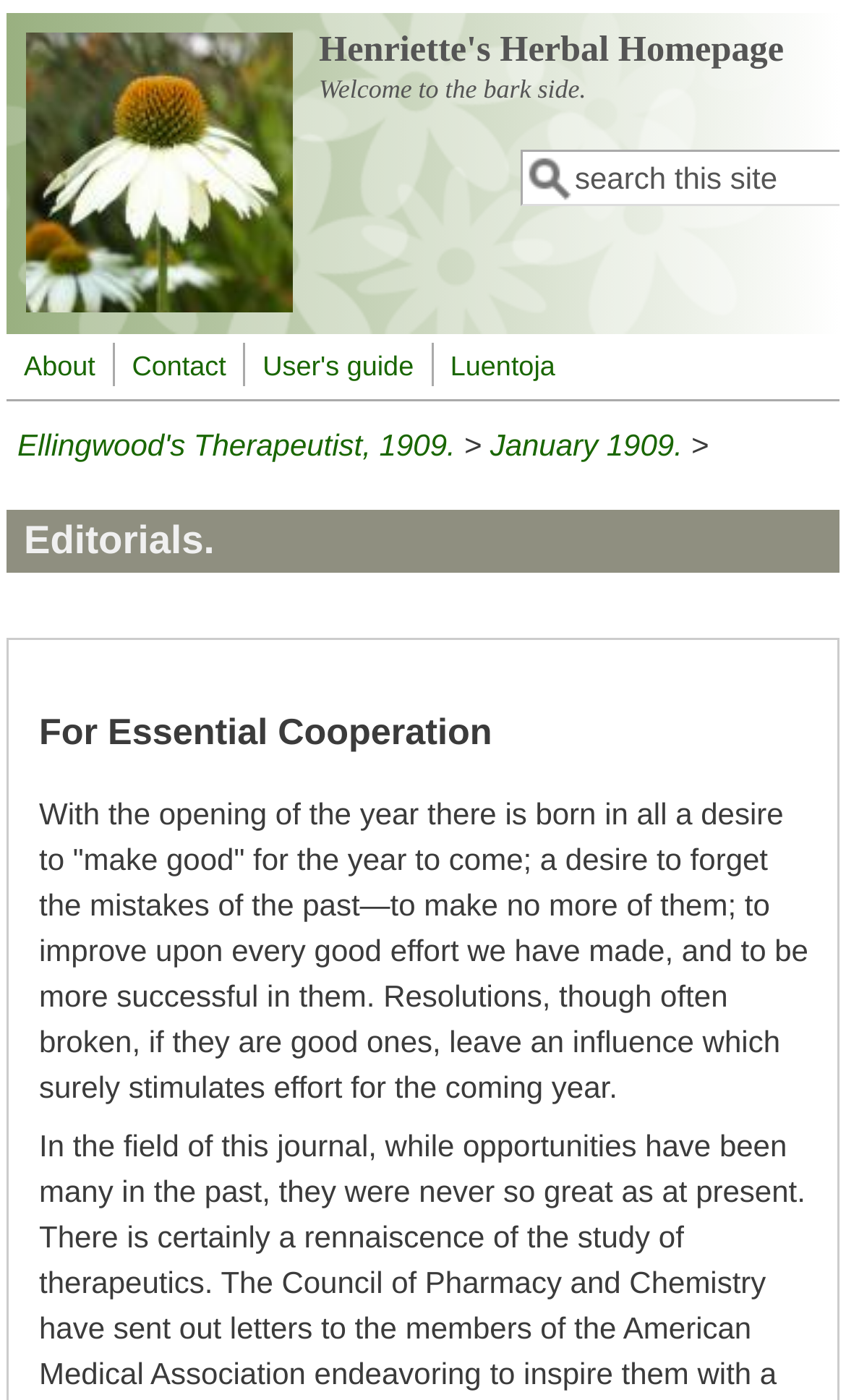Provide a comprehensive description of the webpage.

The webpage is a herbal homepage with an editorial section. At the top left, there is a "Skip to main content" link, followed by a "Home" link with a corresponding image. To the right of these links, the title "Henriette's Herbal Homepage" is displayed. Below the title, a welcoming message "Welcome to the bark side" is shown.

On the top right, there is a search form with a label "search this site". Below the search form, there are several links, including "About", "Contact", "User's guide", and "Luentoja", arranged horizontally.

The main content of the webpage is divided into two sections. The first section is an editorial titled "Editorials." with a subheading "For Essential Cooperation". The editorial text is a lengthy paragraph discussing the importance of making good resolutions for the new year.

The second section appears to be a list of archived editorials, with the first item being "Ellingwood's Therapeutist, 1909." followed by a link to "January 1909.". There are likely more archived editorials below, but they are not shown in the provided accessibility tree.